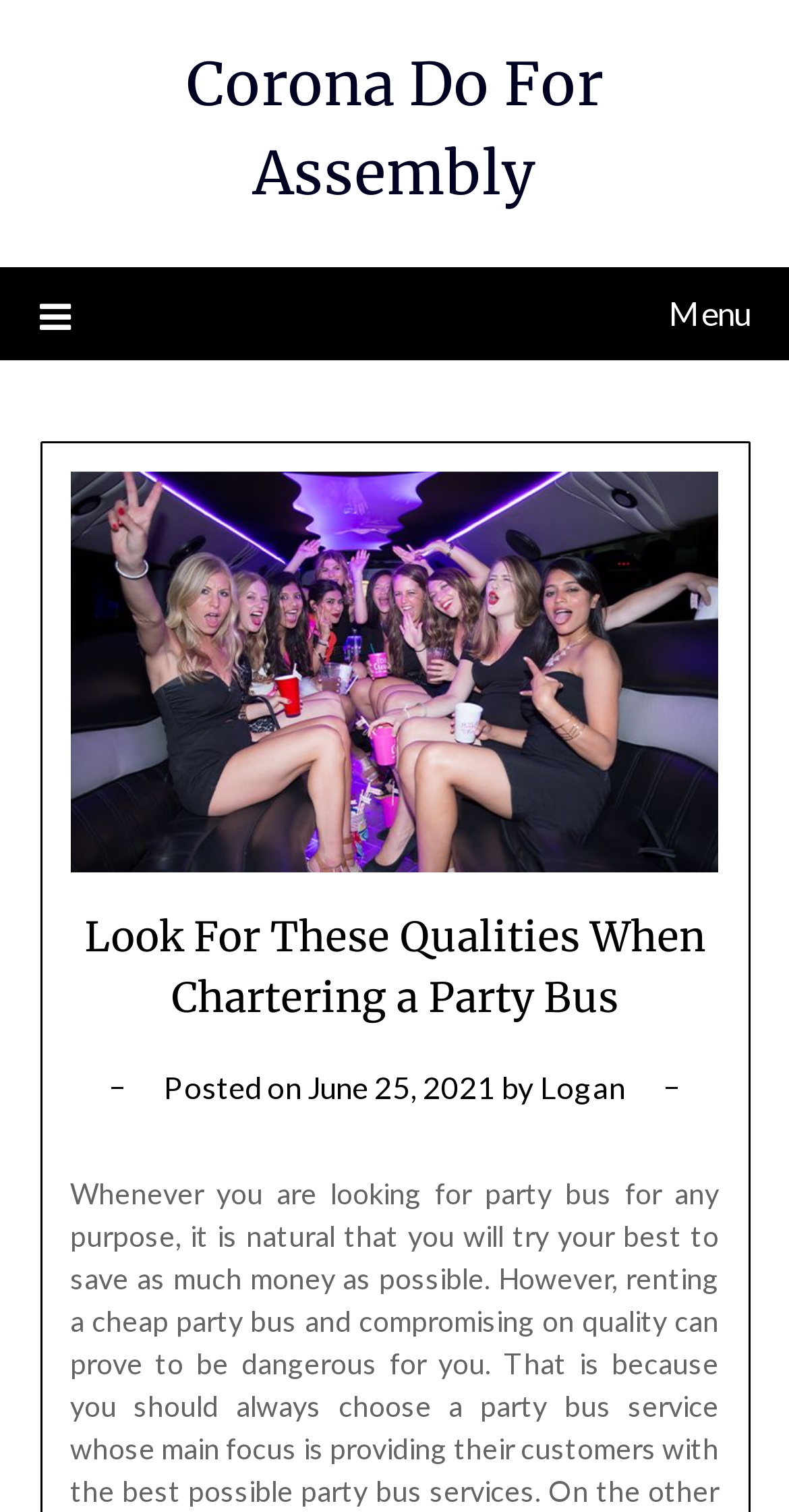Answer with a single word or phrase: 
What is the topic of the article?

Party Bus